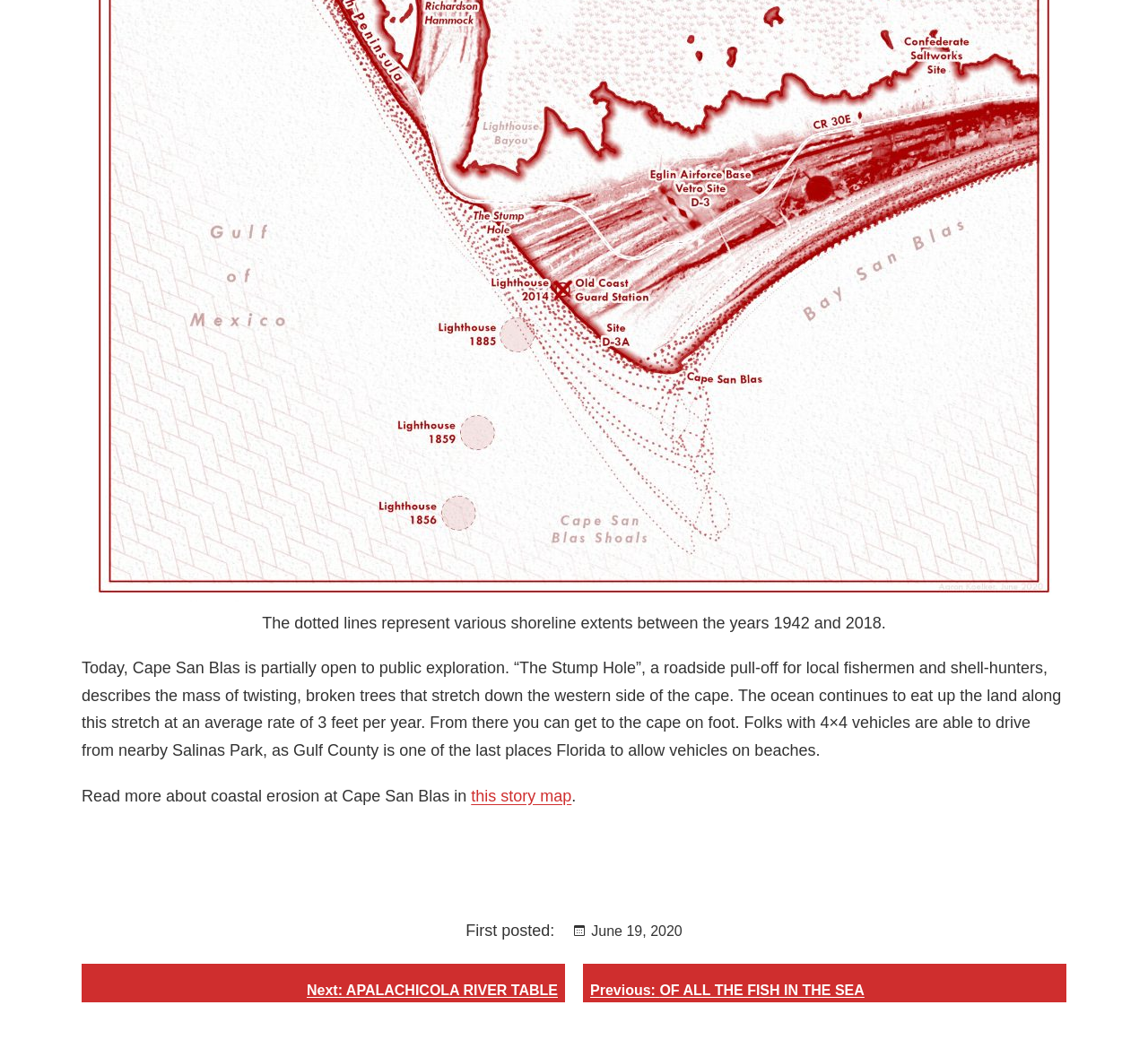What is the rate of coastal erosion at Cape San Blas?
Provide a fully detailed and comprehensive answer to the question.

The answer can be found in the StaticText element with the text 'The ocean continues to eat up the land along this stretch at an average rate of 3 feet per year.' This text is describing the coastal erosion at Cape San Blas, and the rate is explicitly mentioned as 3 feet per year.